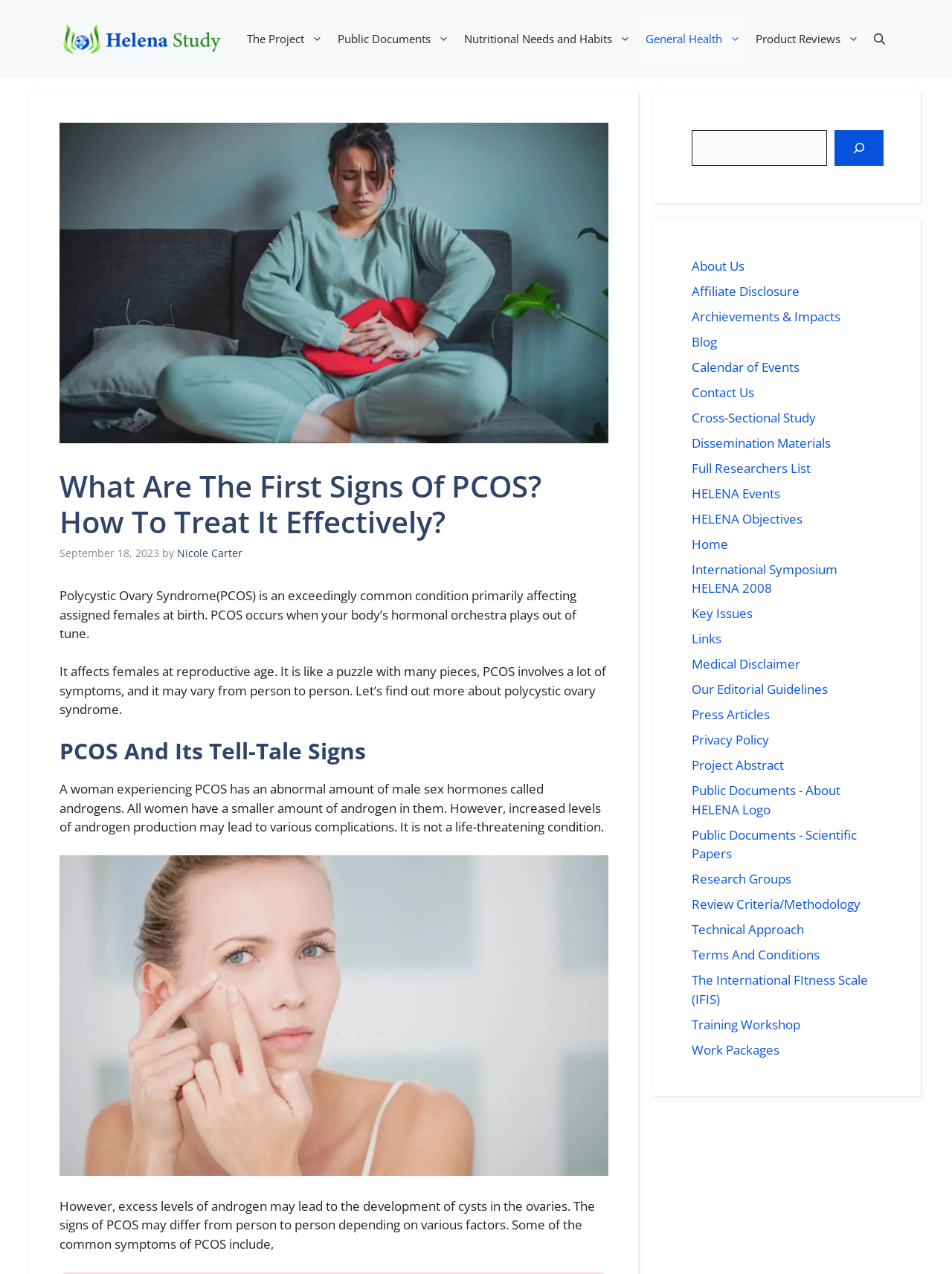Kindly provide the bounding box coordinates of the section you need to click on to fulfill the given instruction: "Visit Helena Study".

[0.062, 0.023, 0.234, 0.036]